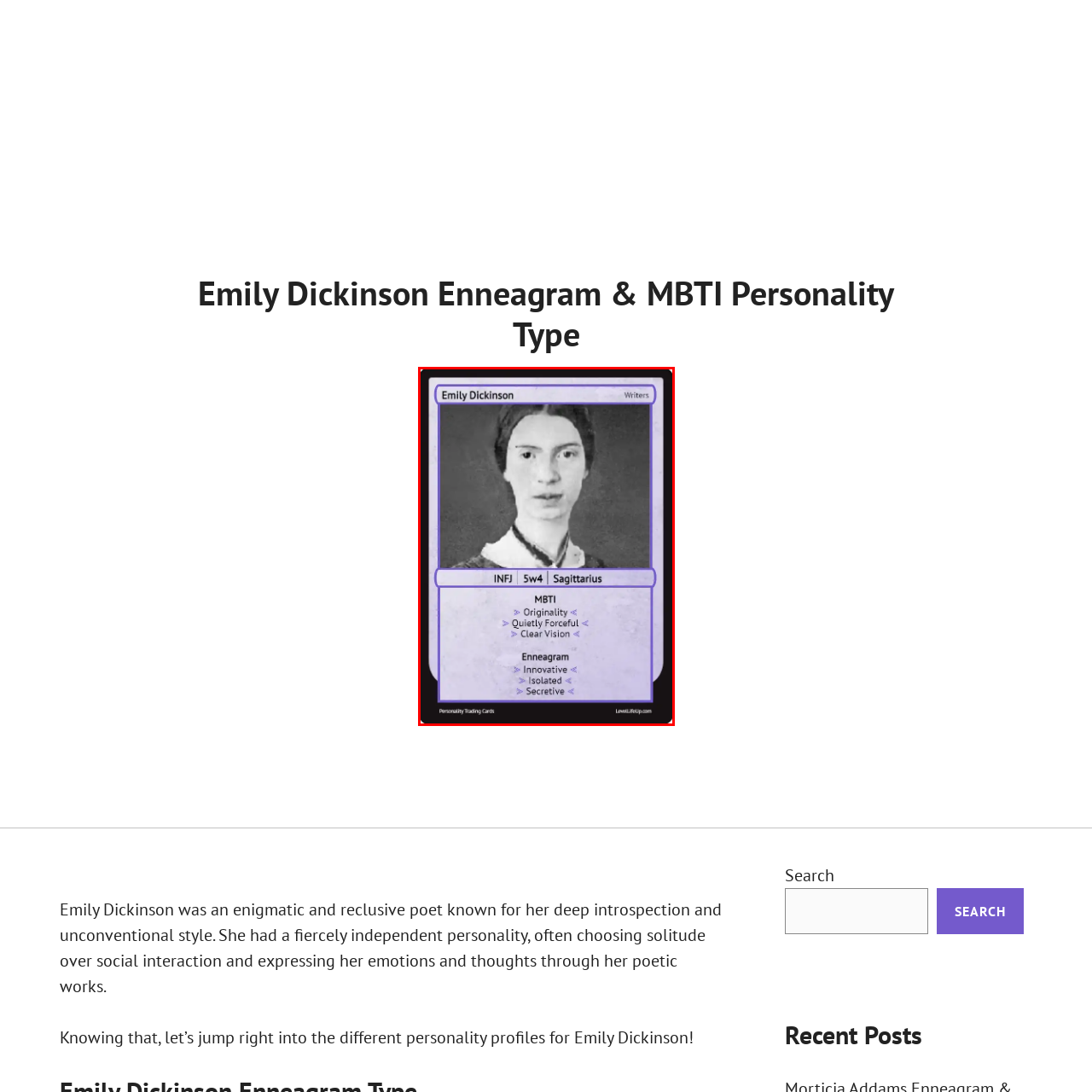Write a detailed description of the image enclosed in the red-bordered box.

The image features a trading card dedicated to the esteemed poet Emily Dickinson, capturing her enigmatic personality and unique traits. At the top of the card, her name is prominently displayed, labeled as a revered writer. The card highlights her personality type as INFJ with an Enneagram designation of 5w4, coupled with her astrological sign, Sagittarius. 

The MBTI section outlines standout attributes: originality, quietly forceful, and clear vision, emphasizing her distinctive approach to creativity and introspection. The Enneagram section further elaborates on her character, describing her as innovative, isolated, and secretive. The visual design of the card combines a classical image of Dickinson with a soft purple background, accentuating the themes of introspection and artistry that characterize her work.